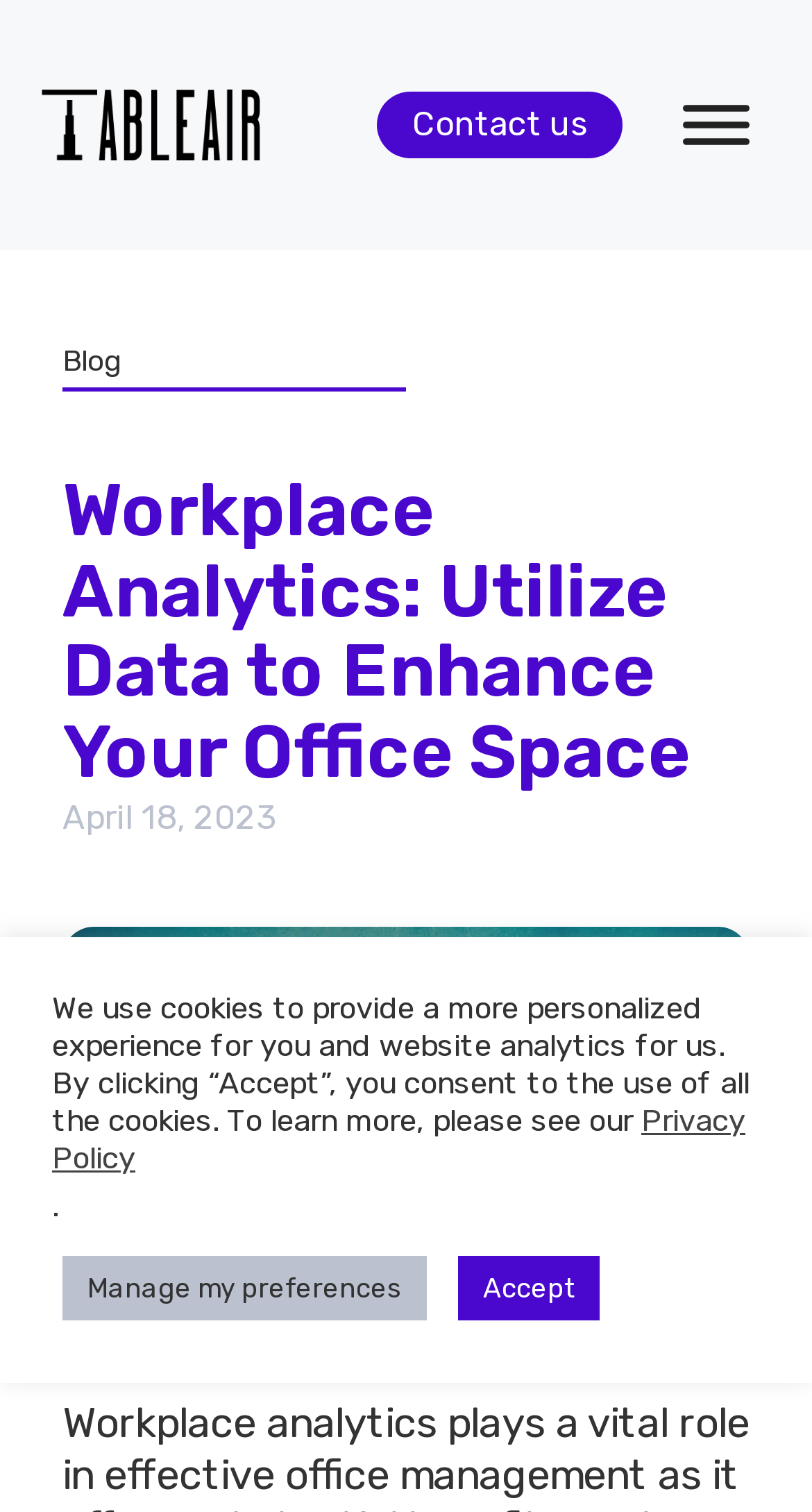Determine the bounding box coordinates of the clickable region to follow the instruction: "Read the blog".

[0.077, 0.227, 0.149, 0.251]